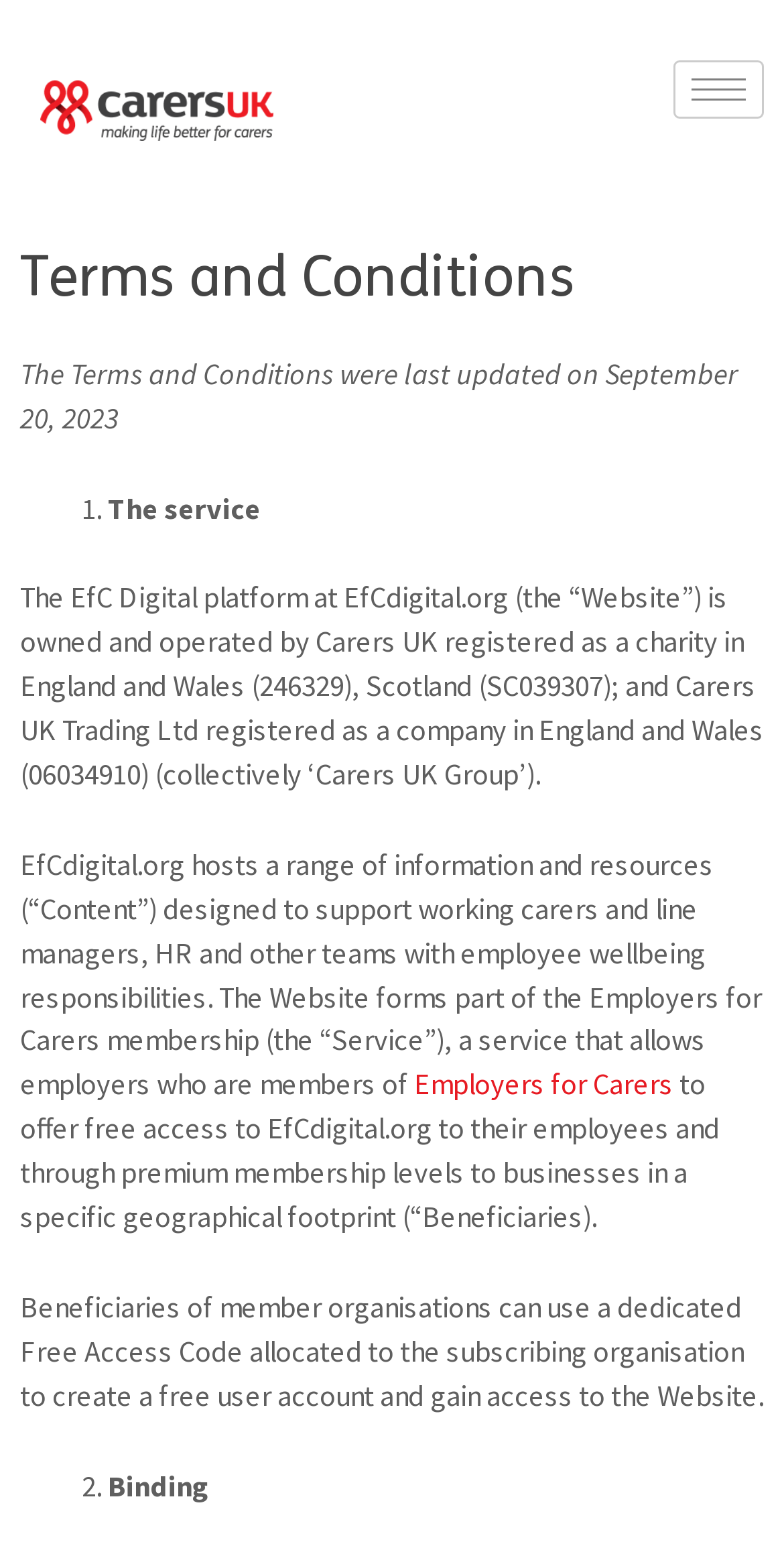Respond to the question below with a single word or phrase: What is the name of the service?

Employers for Carers